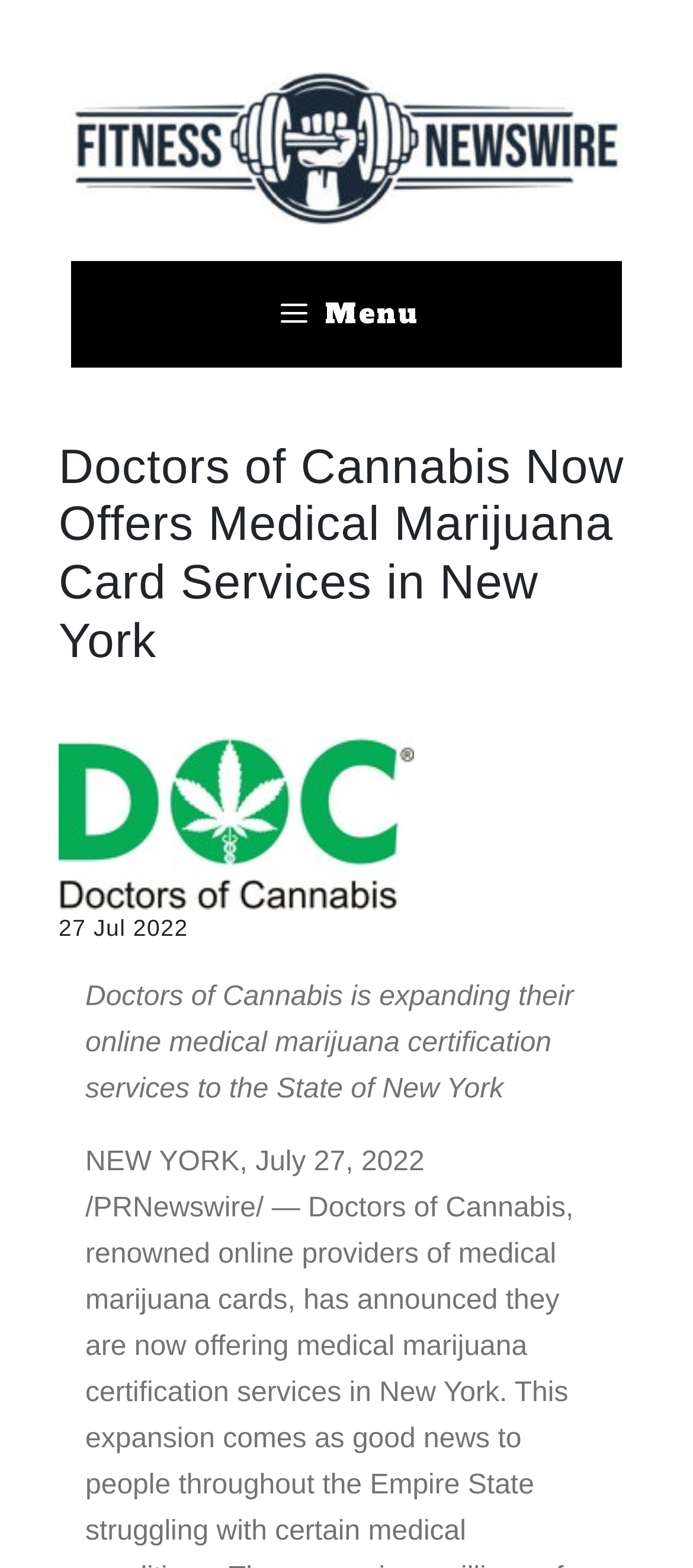Please identify the primary heading on the webpage and return its text.

Doctors of Cannabis Now Offers Medical Marijuana Card Services in New York